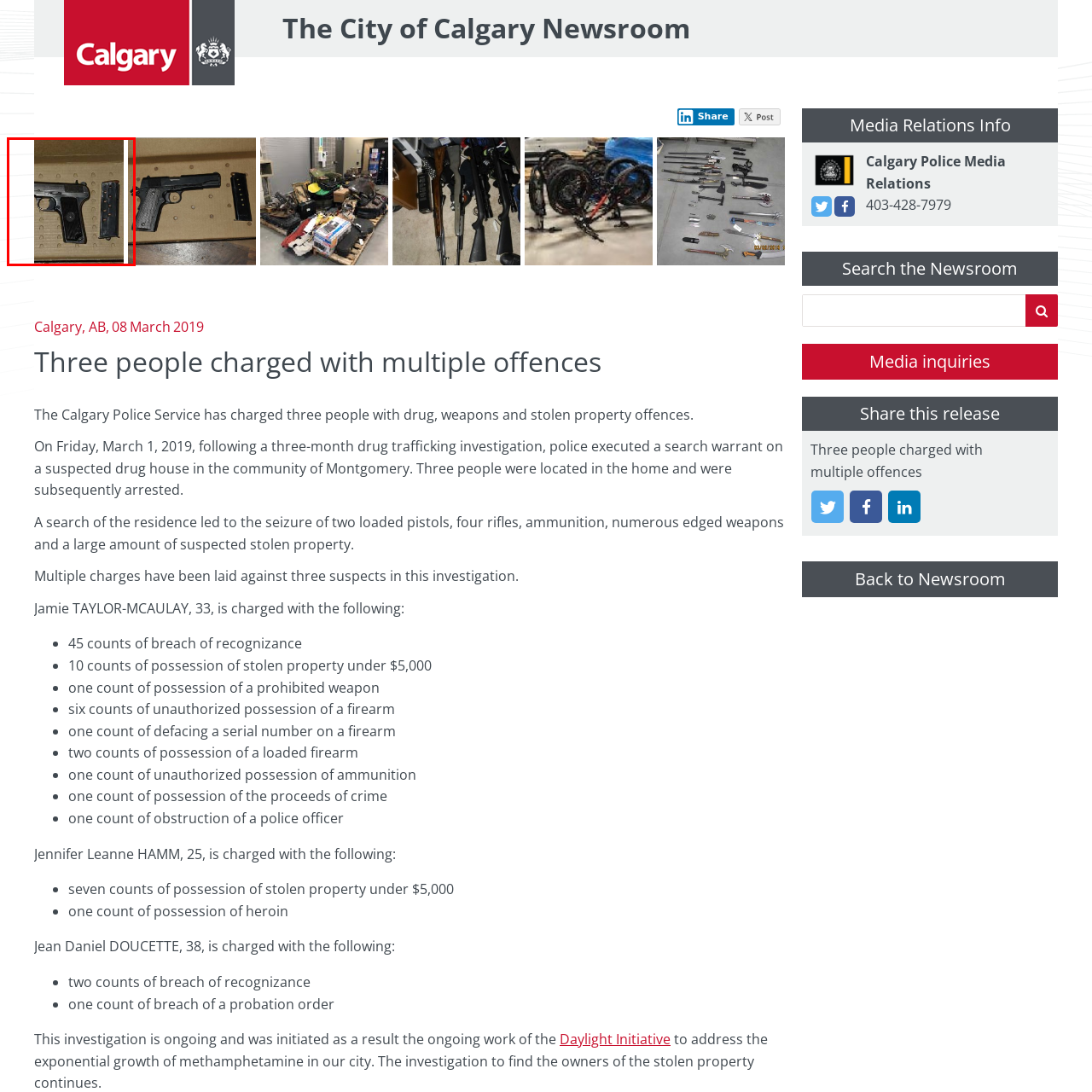What is the context of the scene?
Please examine the image within the red bounding box and provide a comprehensive answer based on the visual details you observe.

The caption suggests that the scene is focused on law enforcement activities, specifically related to an ongoing case in Calgary, where a search warrant was executed and evidence related to firearms was found.